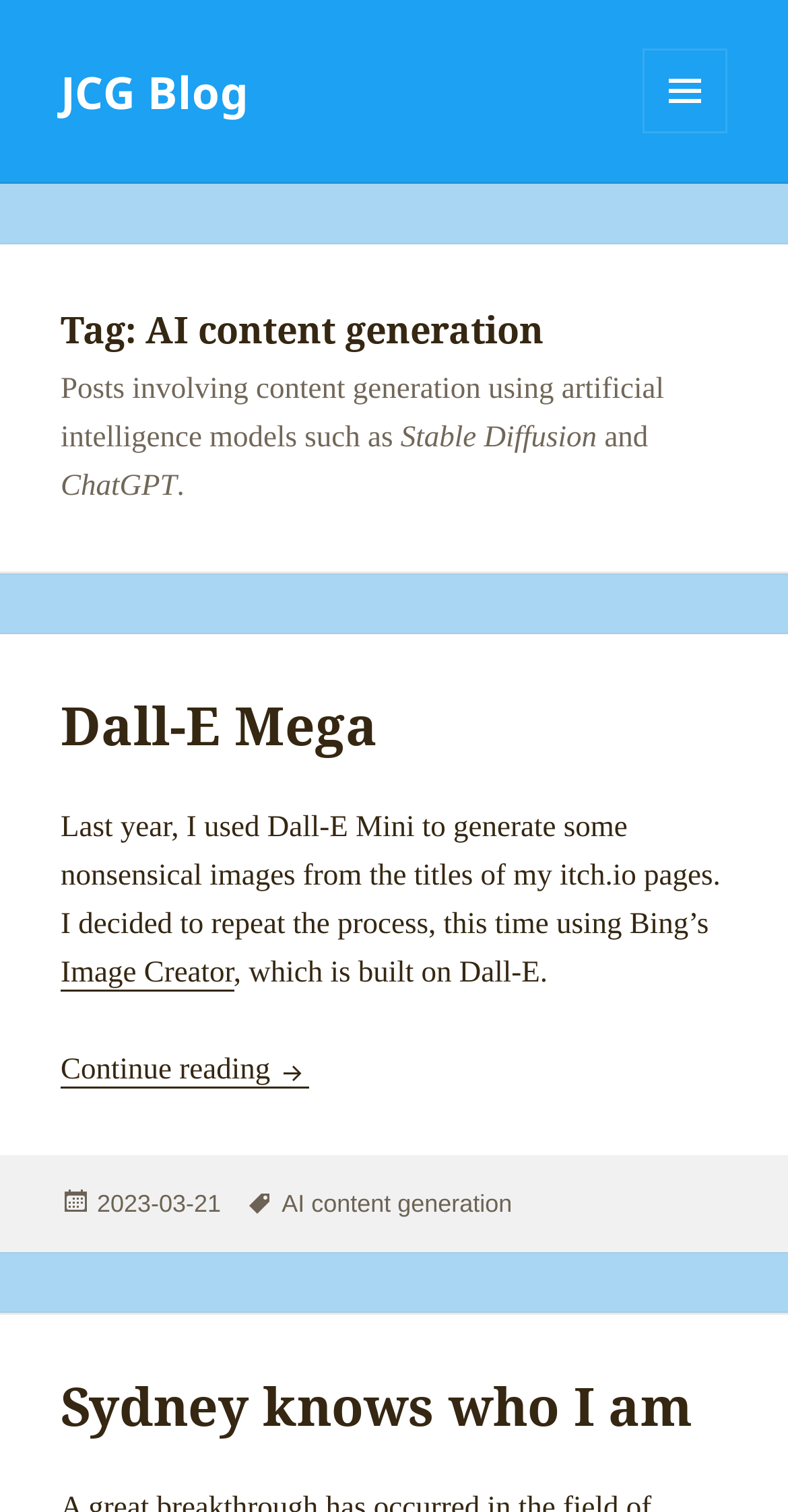When was the first post published?
Your answer should be a single word or phrase derived from the screenshot.

2023-03-21